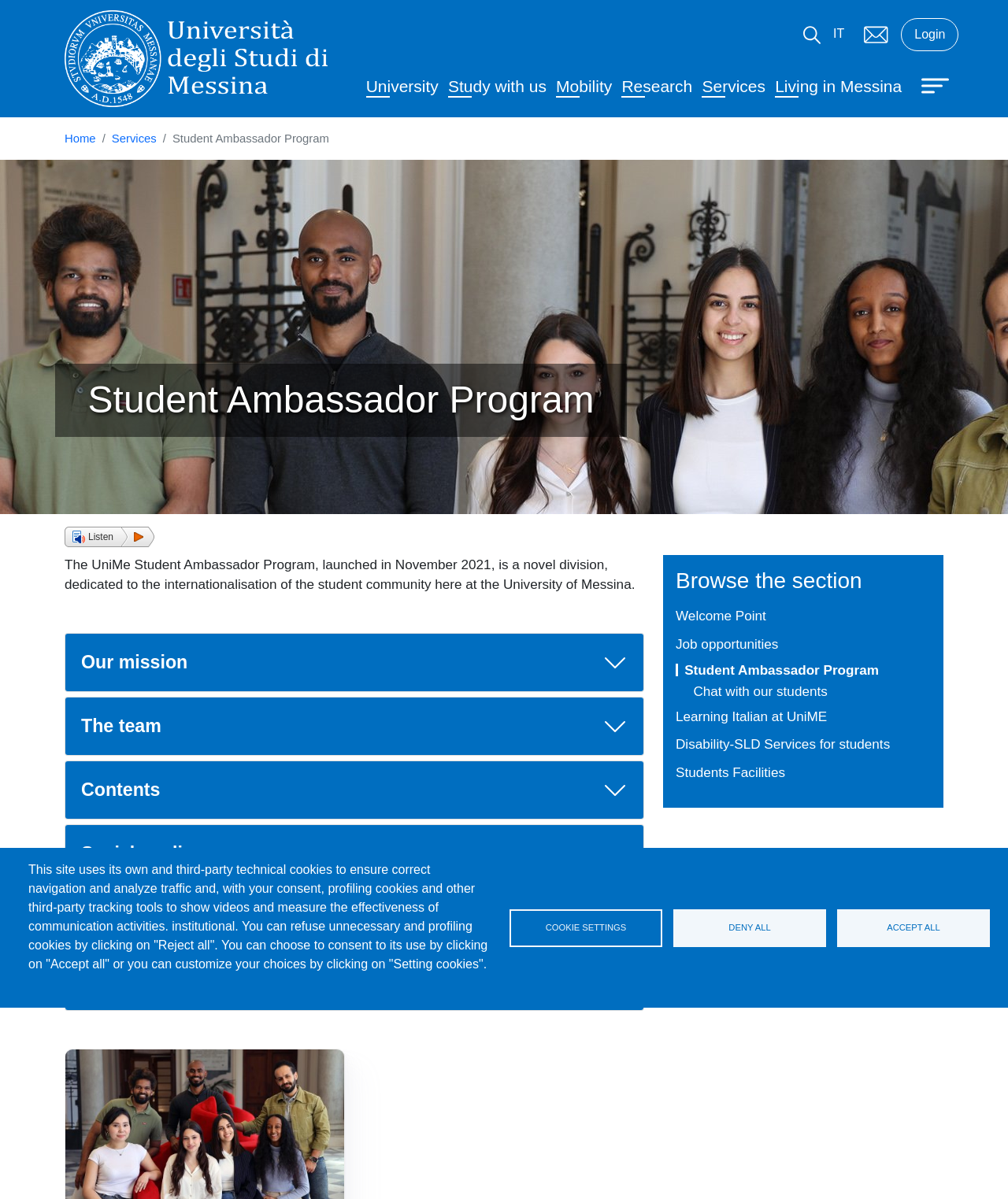What is the alternative text for the image at the top of the page?
Offer a detailed and exhaustive answer to the question.

I looked at the image element at the top of the page, which has an OCR text of 'ambassadros2'. This is the alternative text for the image.